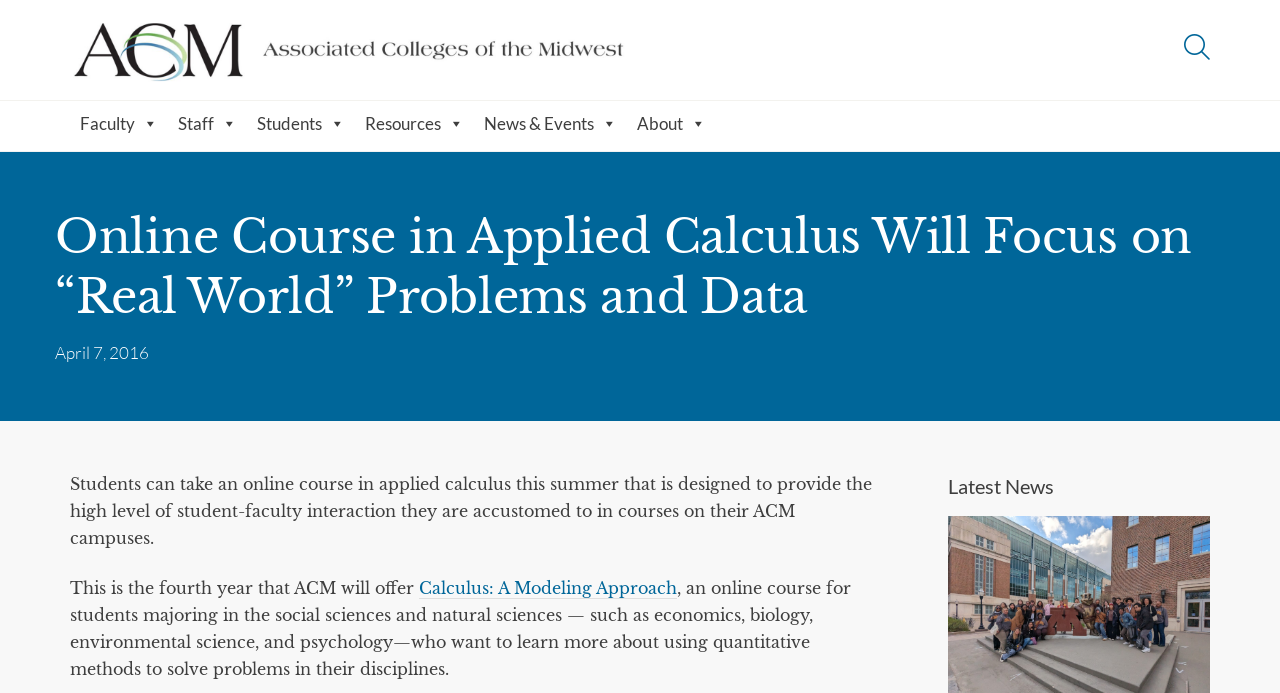Provide the bounding box coordinates of the UI element that matches the description: "Resources".

[0.277, 0.146, 0.37, 0.203]